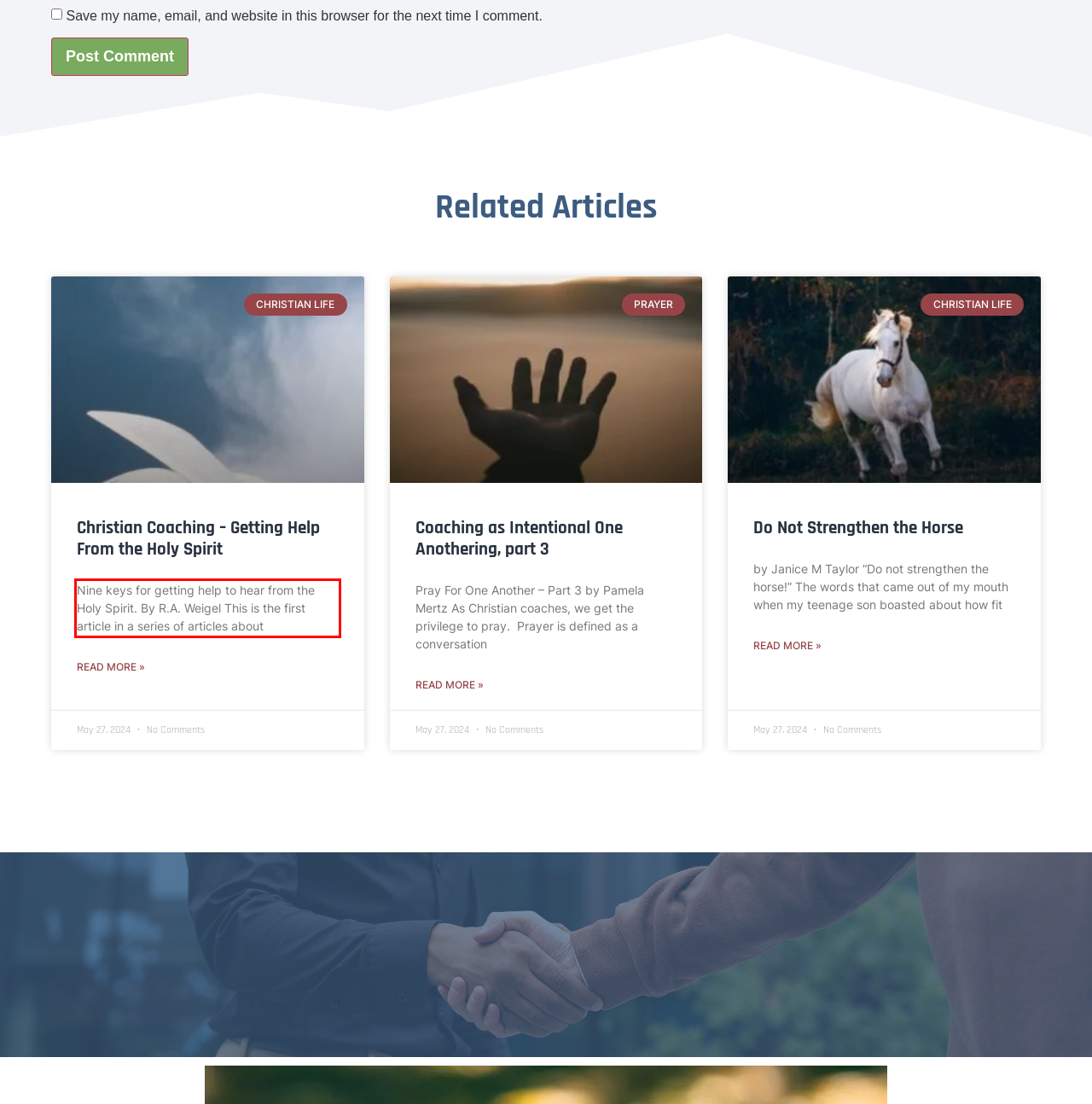Review the webpage screenshot provided, and perform OCR to extract the text from the red bounding box.

Nine keys for getting help to hear from the Holy Spirit. By R.A. Weigel This is the first article in a series of articles about